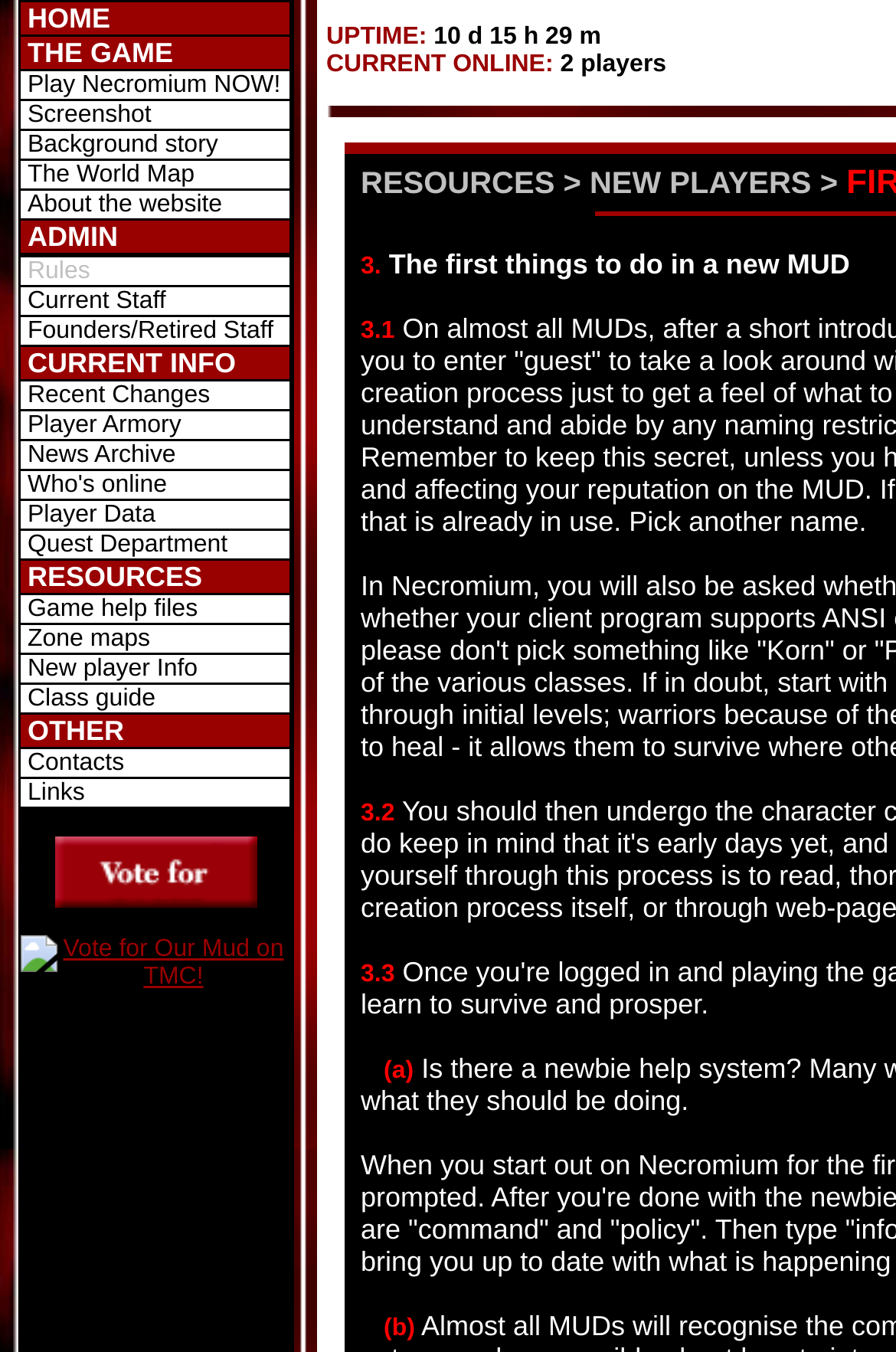What is the text of the link in the 10th row?
Refer to the image and provide a one-word or short phrase answer.

Recent Changes